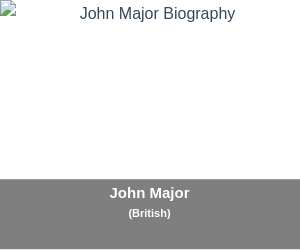What is John Major's nationality?
By examining the image, provide a one-word or phrase answer.

British